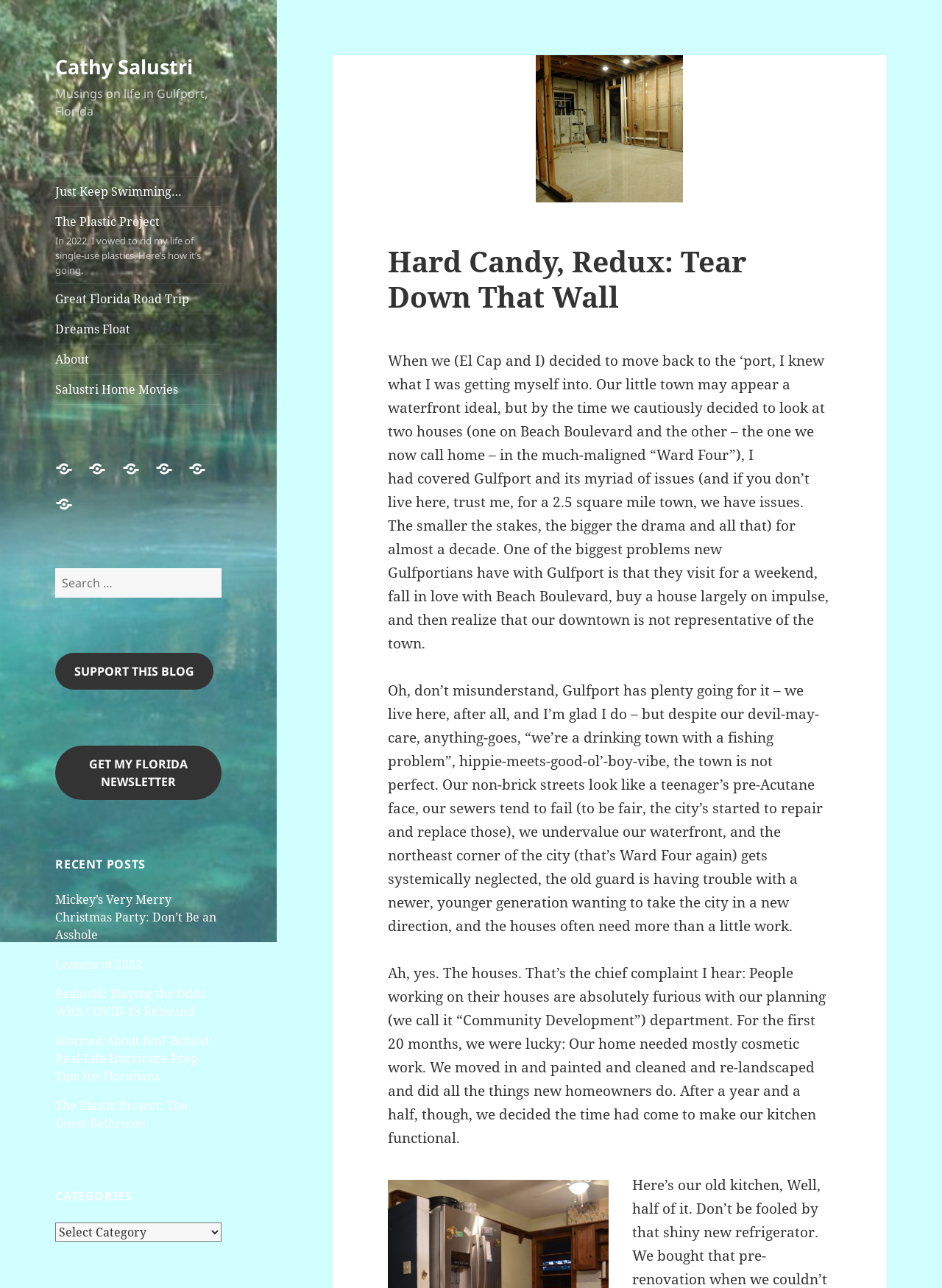Give a detailed explanation of the elements present on the webpage.

This webpage is a personal blog titled "Hard Candy, Redux: Tear Down That Wall" by Cathy Salustri. At the top, there is a navigation menu with links to various sections, including "Just Keep Swimming…", "The Plastic Project", "Great Florida Road Trip", and more. Below the navigation menu, there is a search bar with a "Search" button.

The main content of the page is divided into sections. The first section is a header with the title "Hard Candy, Redux: Tear Down That Wall" followed by a long paragraph of text that discusses the author's experience moving back to Gulfport, Florida, and the challenges of living in the town. The text is divided into three blocks, each discussing different aspects of Gulfport, including its problems, its charm, and the difficulties of renovating homes in the area.

To the right of the main content, there is a sidebar with several links, including "SUPPORT THIS BLOG" and "GET MY FLORIDA NEWSLETTER". Below the sidebar, there is a section titled "RECENT POSTS" with links to five recent articles, including "Mickey’s Very Merry Christmas Party: Don’t Be an Asshole" and "Lessons of 2022". Further down, there is a section titled "CATEGORIES" with a dropdown menu.

At the bottom of the page, there is an image of a kitchen renovation in progress, which is likely related to the article's discussion of home renovation in Gulfport.